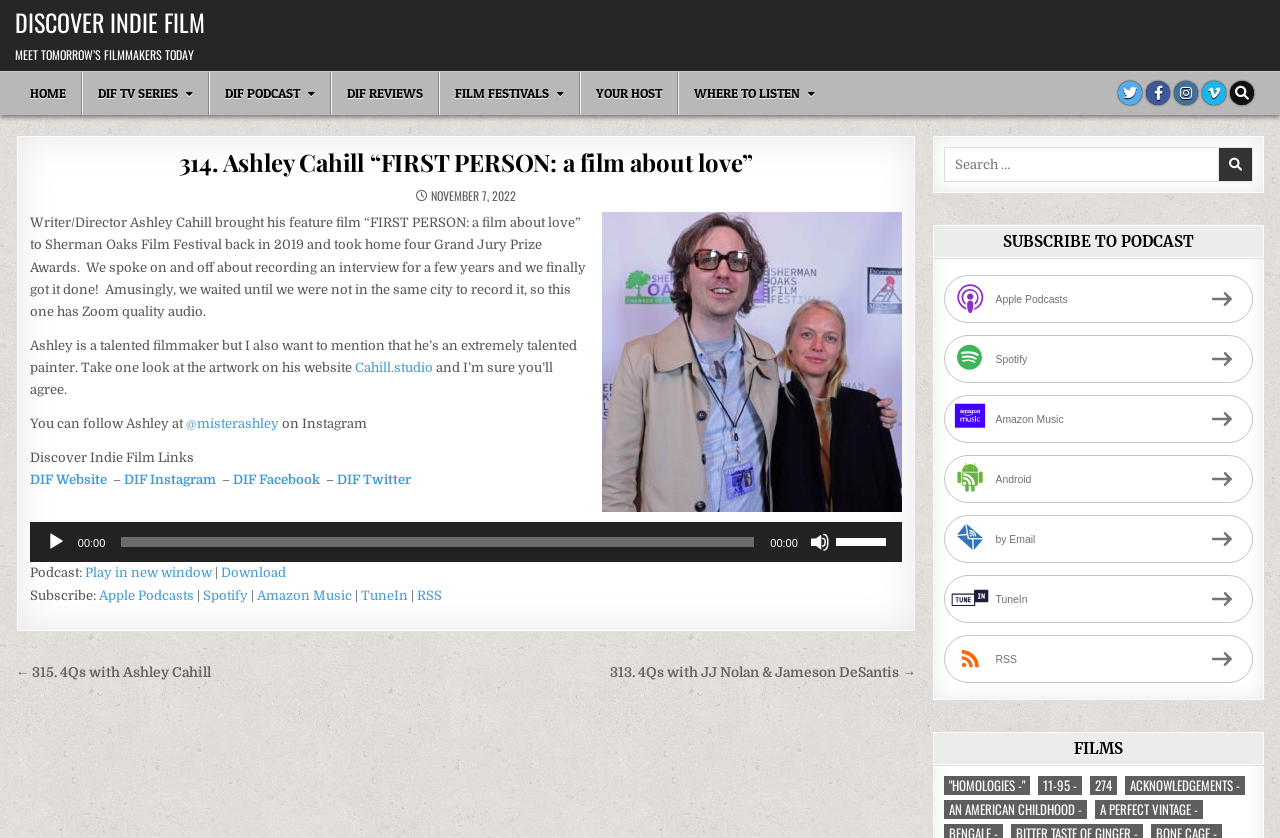Identify the bounding box coordinates of the region that needs to be clicked to carry out this instruction: "Click on the 'HOME' link". Provide these coordinates as four float numbers ranging from 0 to 1, i.e., [left, top, right, bottom].

[0.012, 0.086, 0.064, 0.137]